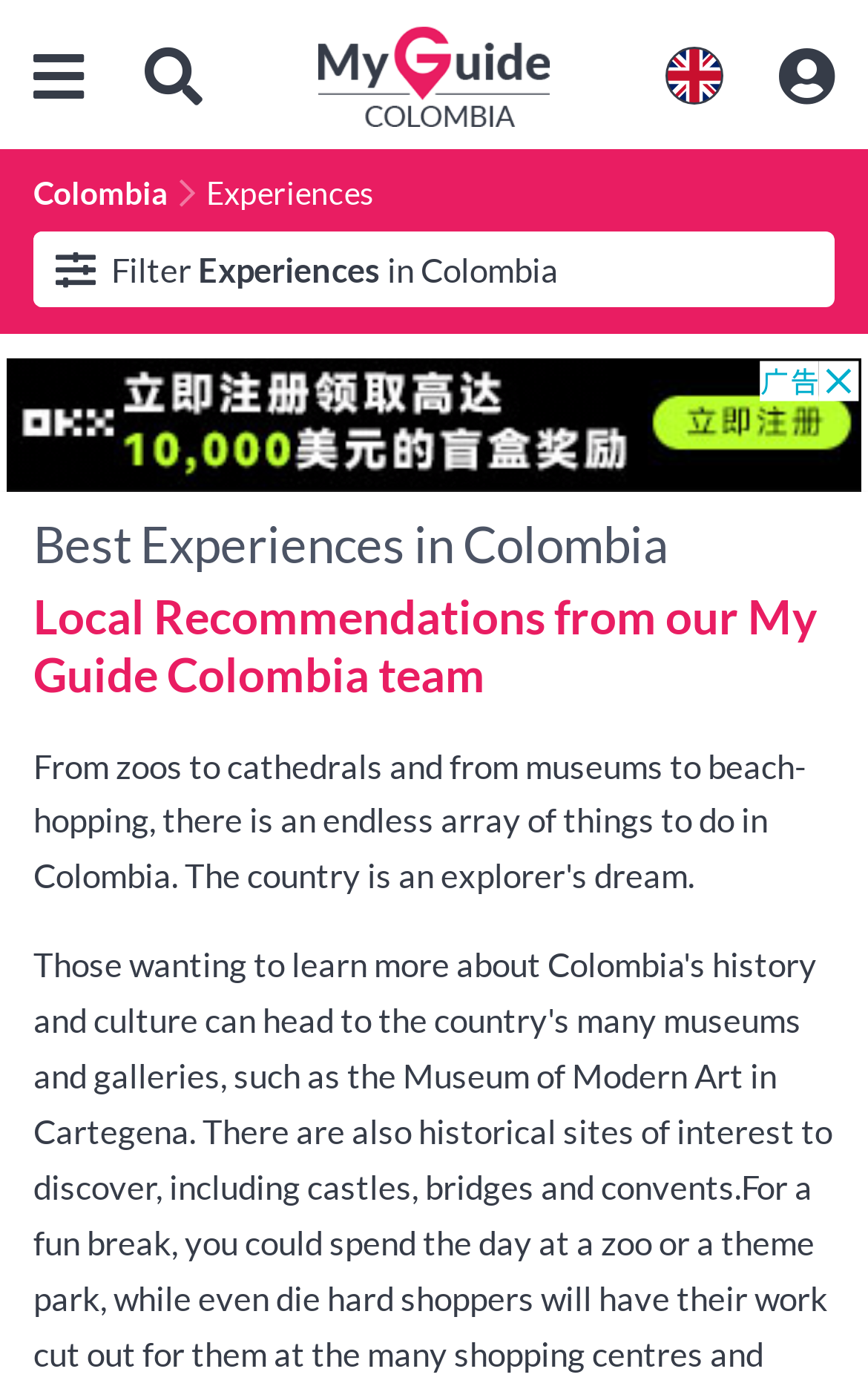Please reply to the following question using a single word or phrase: 
How many links are there in the top navigation bar?

5